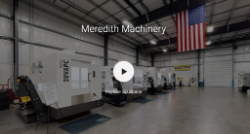Provide a thorough description of the image, including all visible elements.

The image depicts a panoramic view of the Meredith Machinery showroom, showcasing a row of advanced CNC machines set in a spacious, well-lit facility. Prominently displayed is a large American flag hanging from the ceiling, symbolizing patriotism and the company's commitment to quality manufacturing in the U.S. In the foreground, a play button invites viewers to engage with a 3D virtual tour of the showroom, allowing potential customers to explore the machinery and tools available. This dynamic setup emphasizes Meredith Machinery's dedication to providing high-performance CNC solutions and an immersive customer experience.